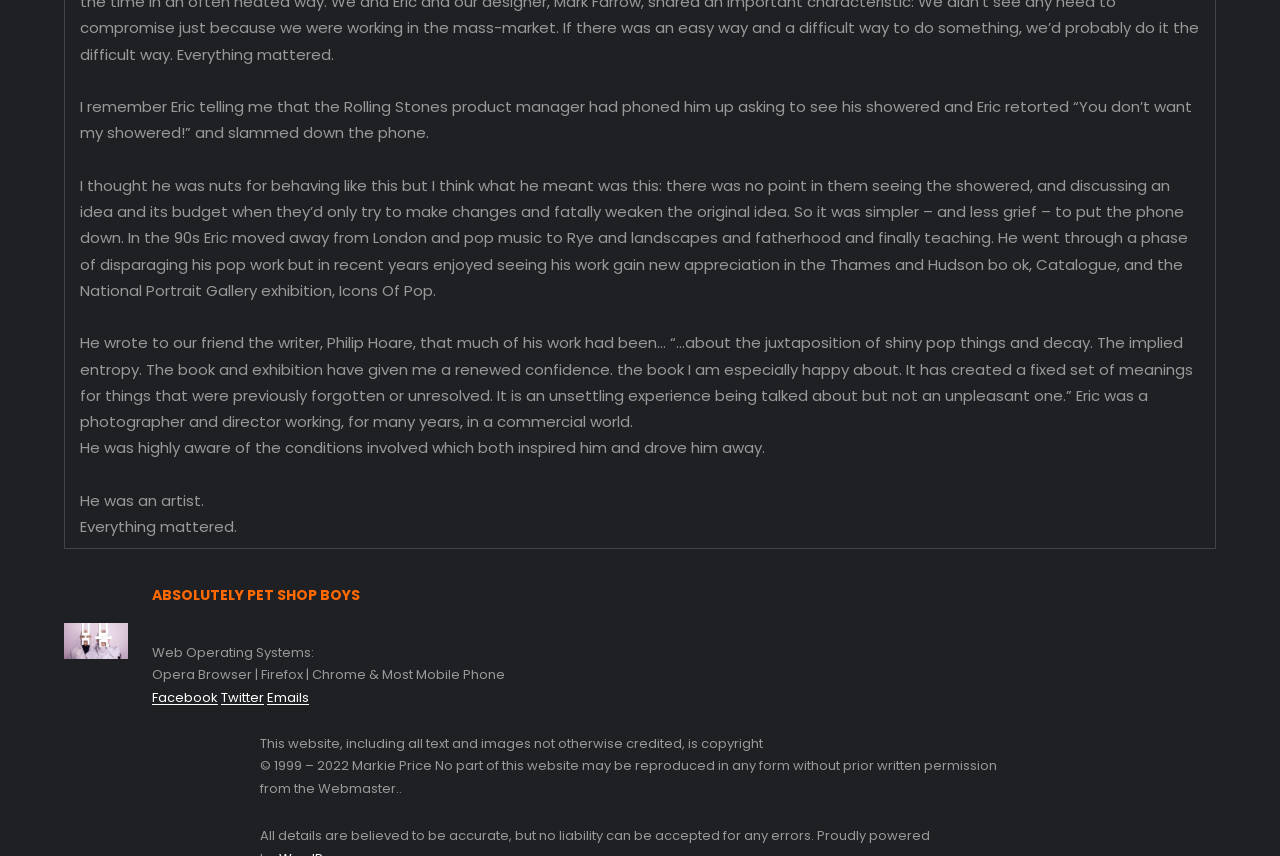Given the description "Self-esteem", provide the bounding box coordinates of the corresponding UI element.

None